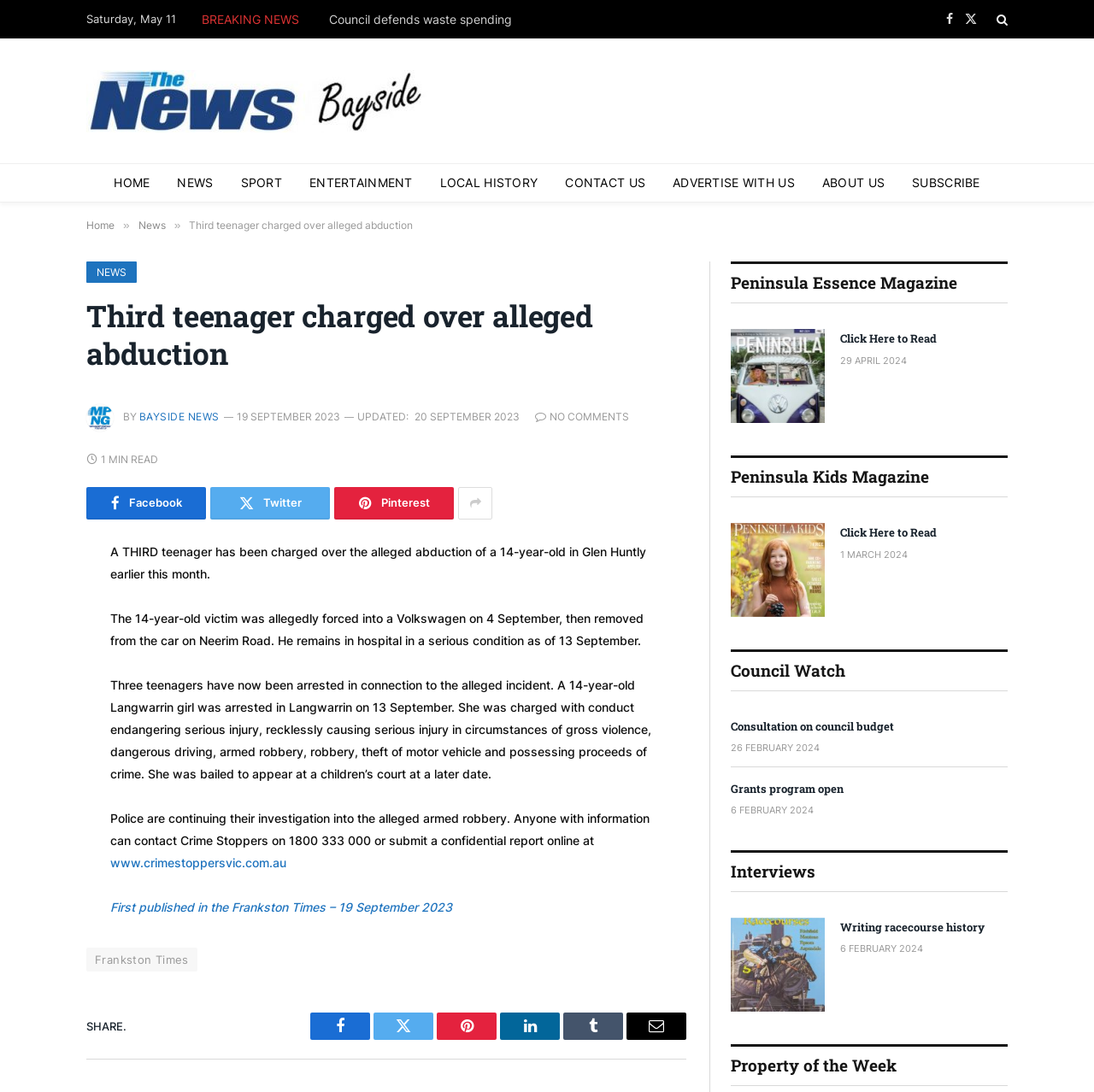Could you provide the bounding box coordinates for the portion of the screen to click to complete this instruction: "Read the news article 'Third teenager charged over alleged abduction'"?

[0.079, 0.273, 0.627, 0.341]